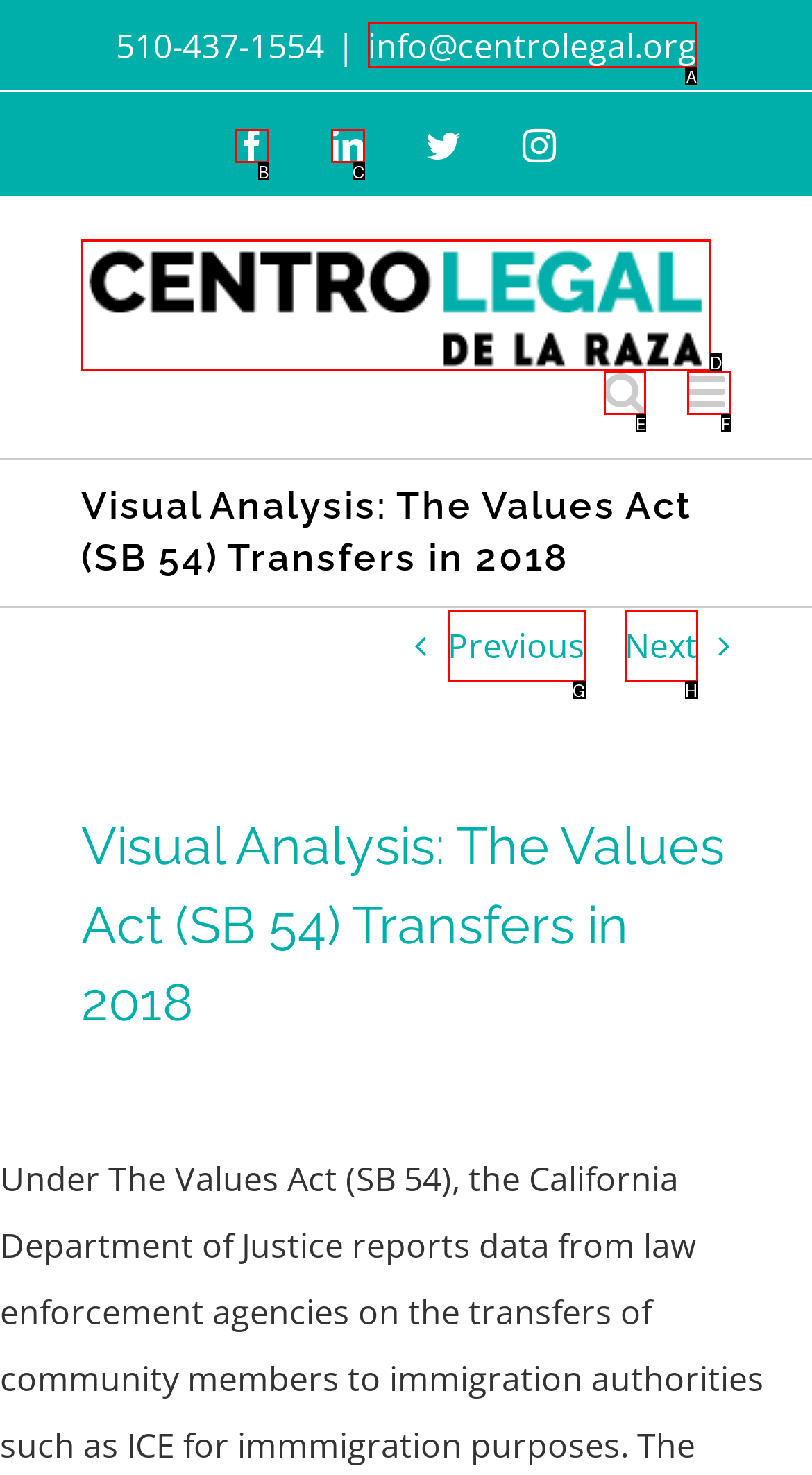Select the correct UI element to complete the task: Send an email to info@centrolegal.org
Please provide the letter of the chosen option.

A